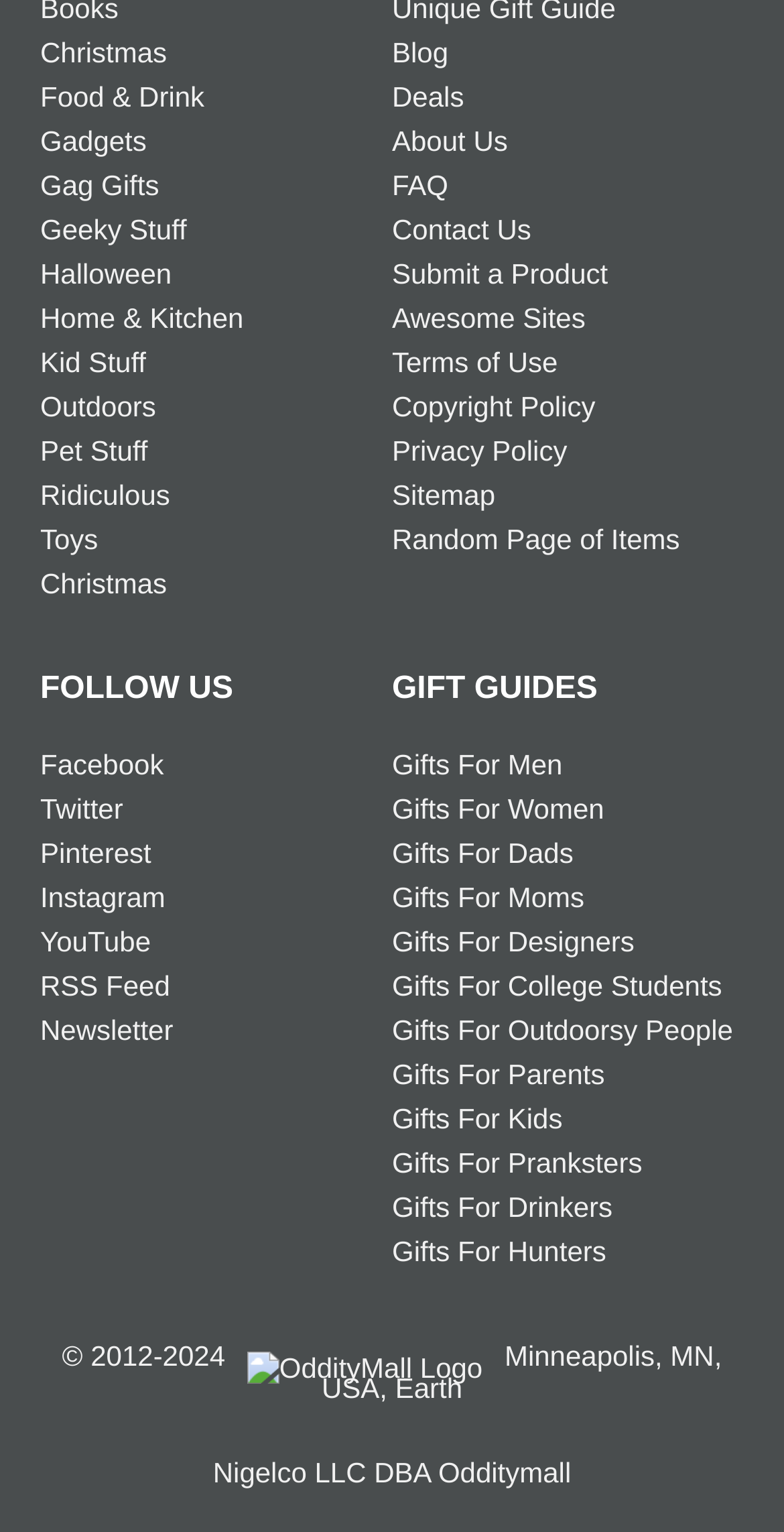Given the description Random Page of Items, predict the bounding box coordinates of the UI element. Ensure the coordinates are in the format (top-left x, top-left y, bottom-right x, bottom-right y) and all values are between 0 and 1.

[0.5, 0.386, 0.867, 0.407]